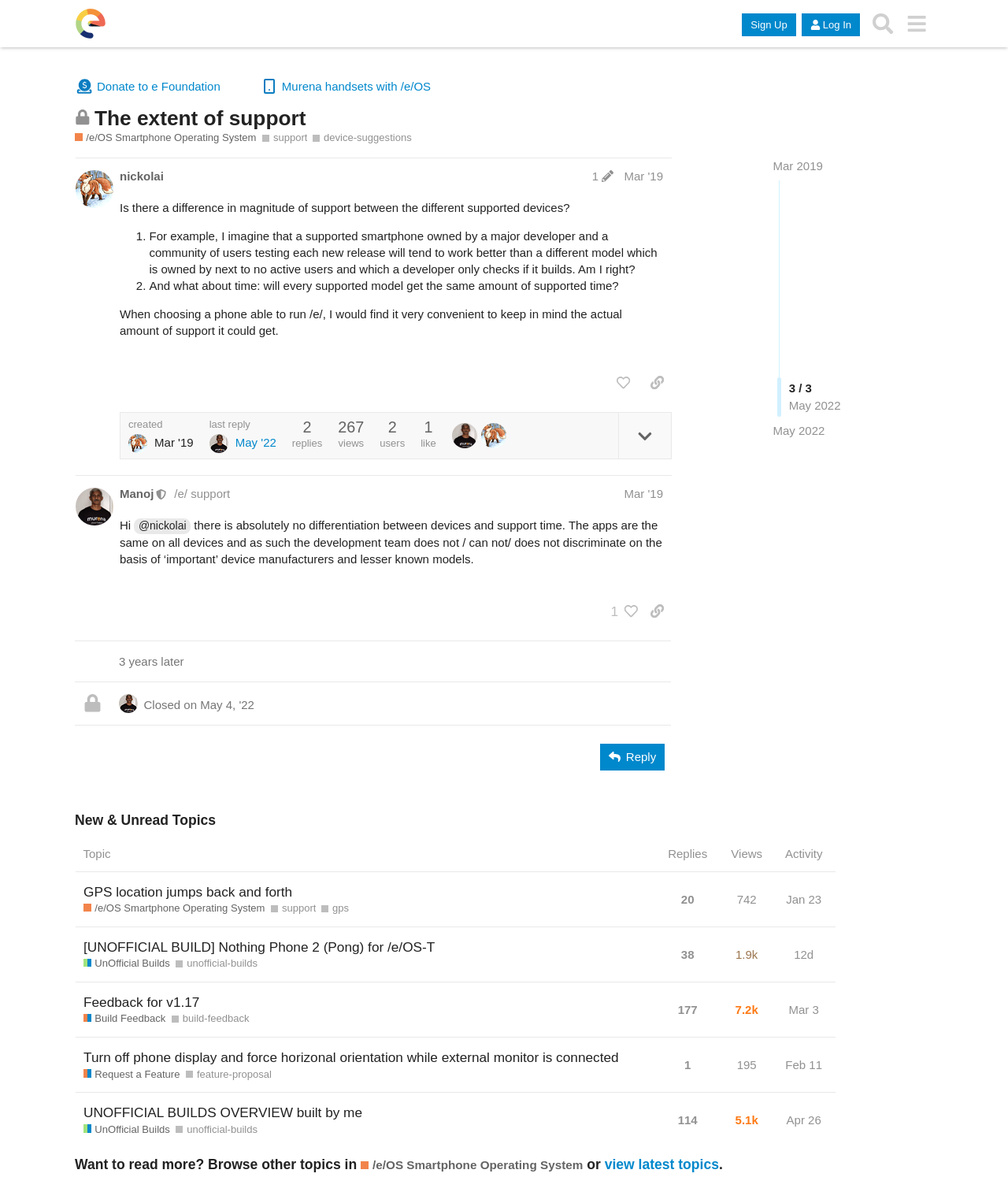Determine the bounding box coordinates of the clickable element to achieve the following action: 'Download the episode'. Provide the coordinates as four float values between 0 and 1, formatted as [left, top, right, bottom].

None